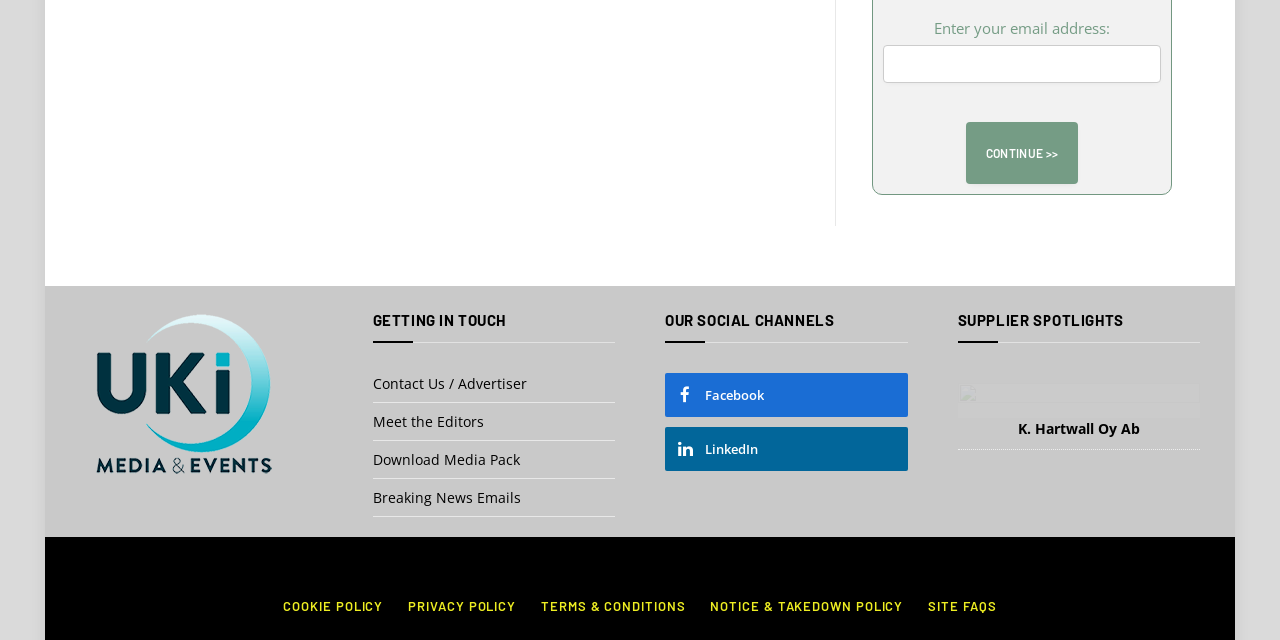Please specify the bounding box coordinates in the format (top-left x, top-left y, bottom-right x, bottom-right y), with all values as floating point numbers between 0 and 1. Identify the bounding box of the UI element described by: Cookie Policy

[0.221, 0.934, 0.299, 0.959]